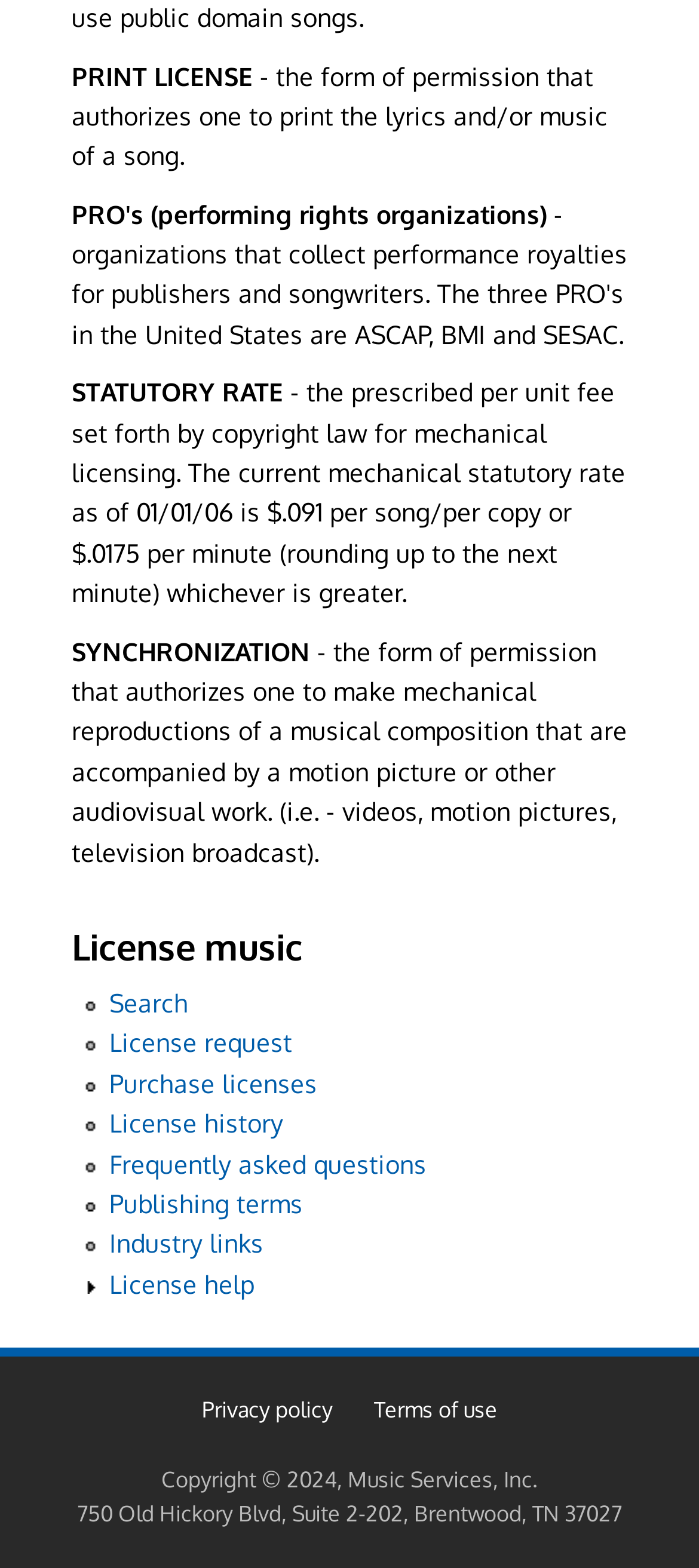Please find the bounding box coordinates in the format (top-left x, top-left y, bottom-right x, bottom-right y) for the given element description. Ensure the coordinates are floating point numbers between 0 and 1. Description: Search

[0.156, 0.63, 0.269, 0.649]